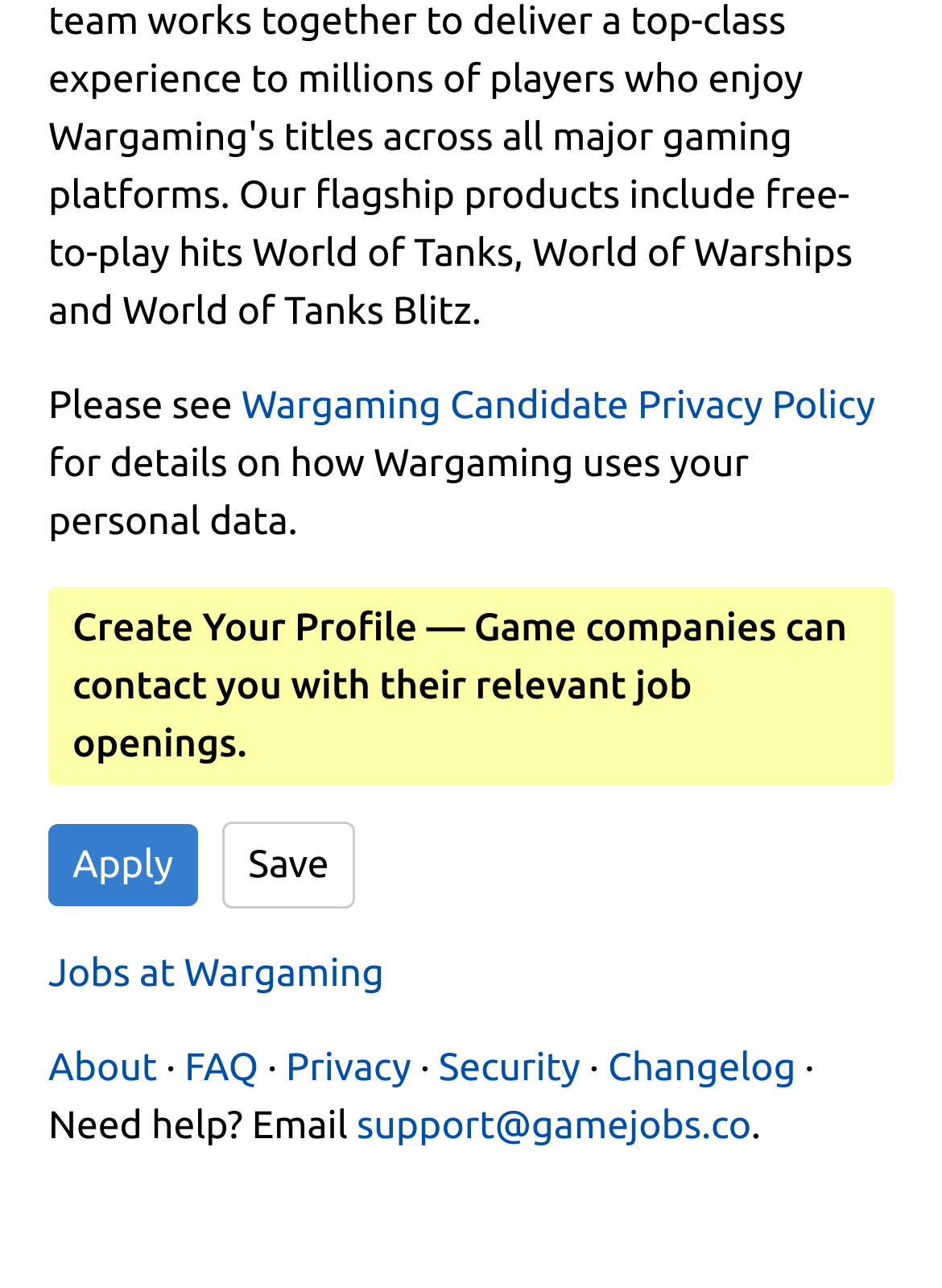Locate the UI element that matches the description Security in the webpage screenshot. Return the bounding box coordinates in the format (top-left x, top-left y, bottom-right x, bottom-right y), with values ranging from 0 to 1.

[0.466, 0.812, 0.616, 0.846]